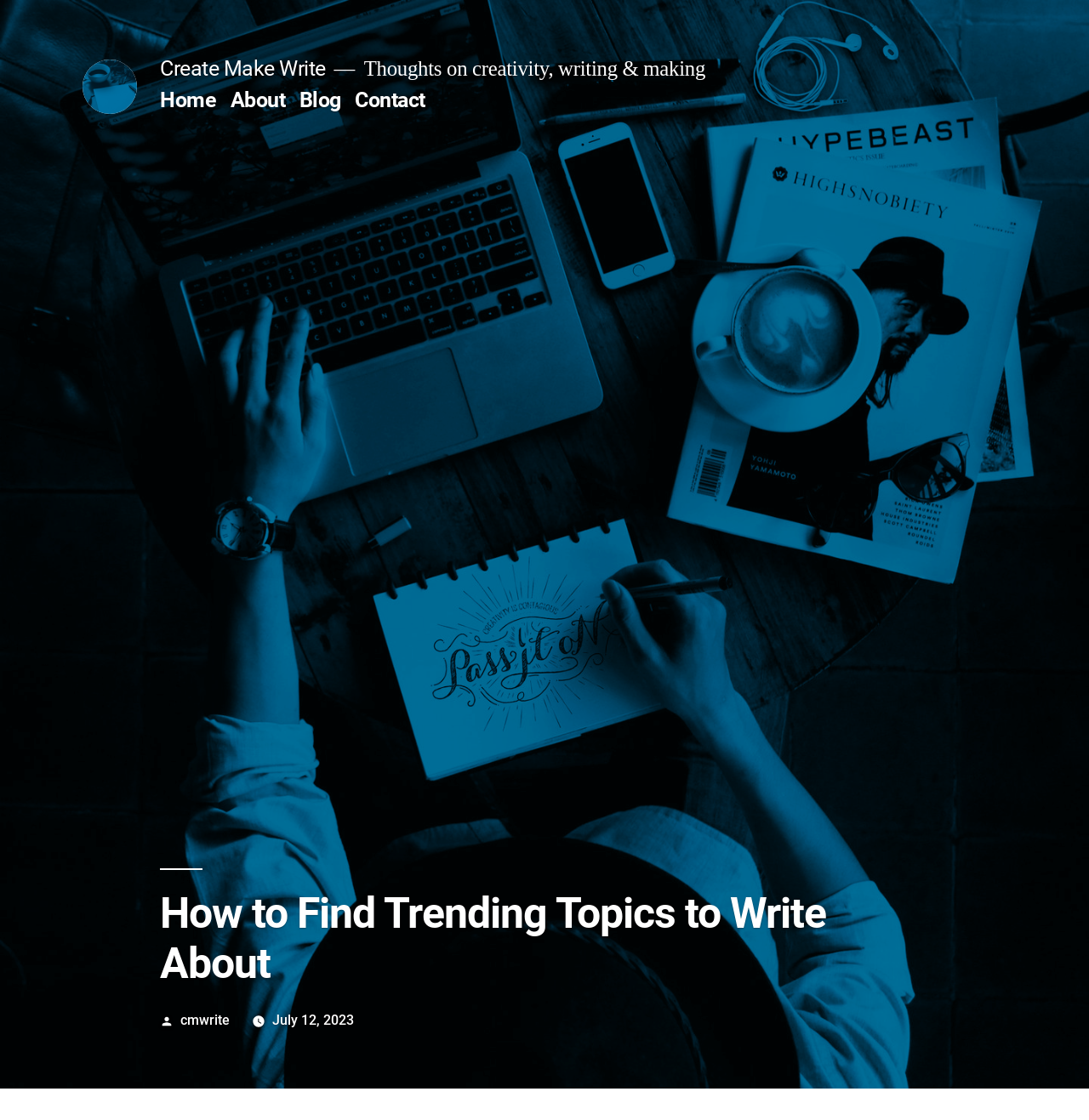Determine the bounding box coordinates for the UI element with the following description: "Home". The coordinates should be four float numbers between 0 and 1, represented as [left, top, right, bottom].

[0.147, 0.079, 0.198, 0.101]